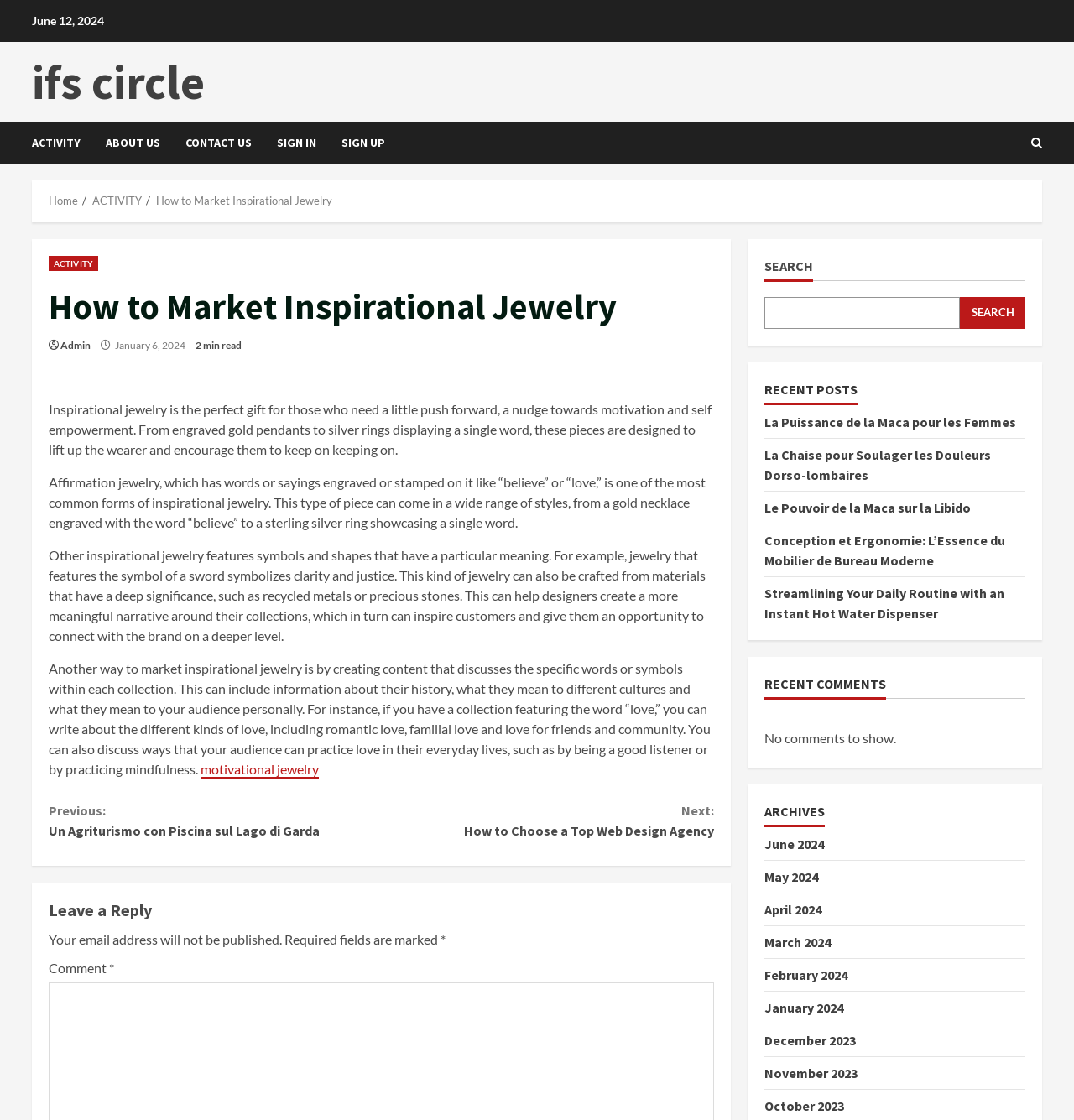Specify the bounding box coordinates (top-left x, top-left y, bottom-right x, bottom-right y) of the UI element in the screenshot that matches this description: Home

[0.045, 0.173, 0.073, 0.185]